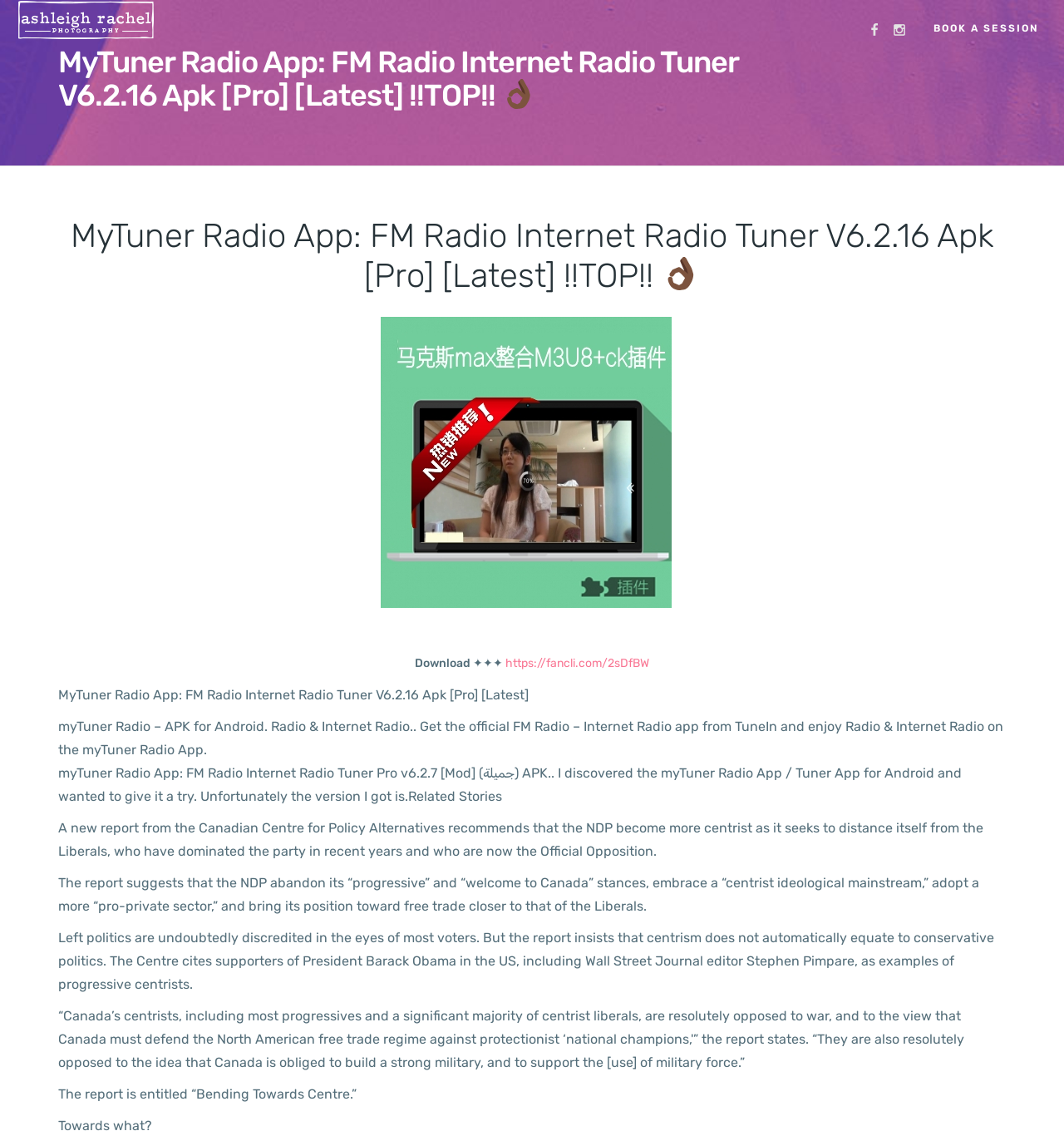Refer to the image and offer a detailed explanation in response to the question: What is the description of the radio app?

The description of the radio app can be found in element [58], which contains the text 'myTuner Radio – APK for Android. Radio & Internet Radio.. Get the official FM Radio – Internet Radio app from TuneIn and enjoy Radio & Internet Radio on the myTuner Radio App.'. The description is 'Radio & Internet Radio'.